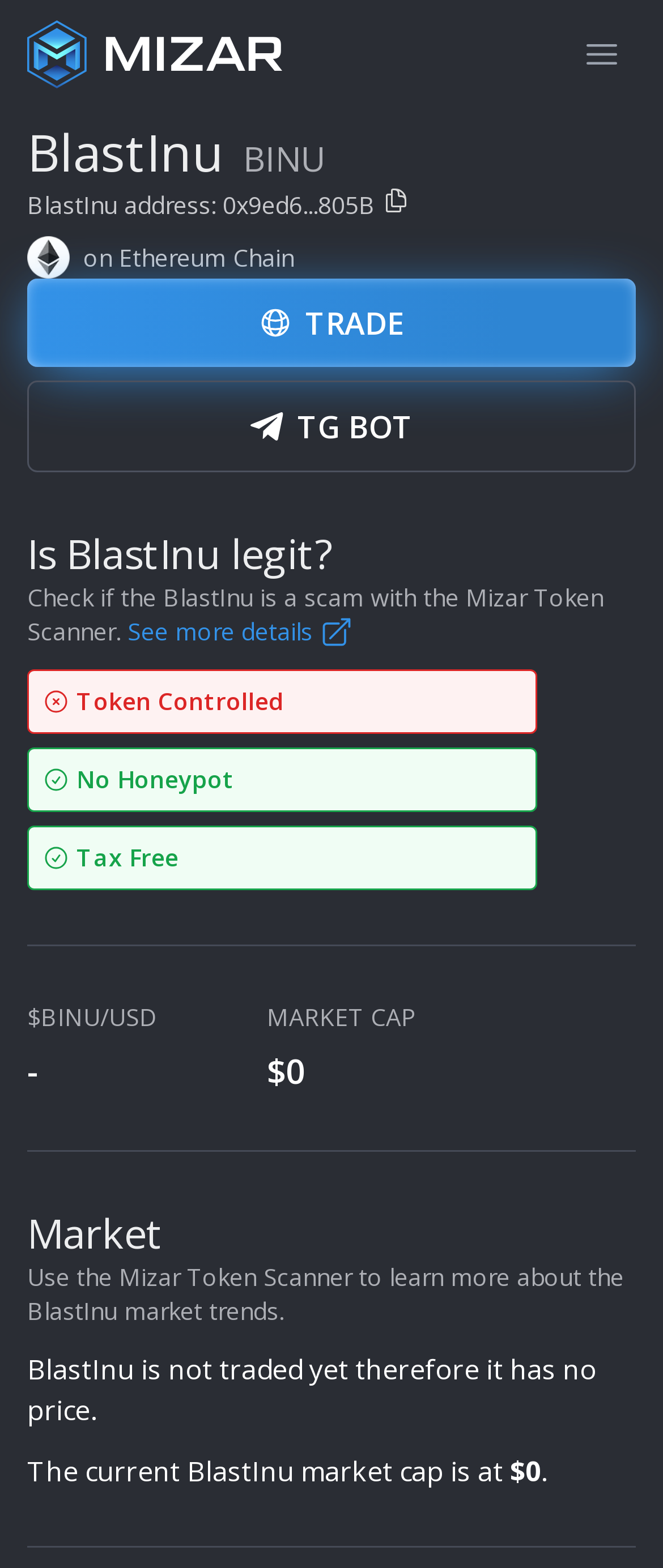What is the purpose of the Mizar Token Scanner?
Look at the image and construct a detailed response to the question.

The Mizar Token Scanner is mentioned as a tool to check if BlastInu is a scam, suggesting that its purpose is to verify the legitimacy of tokens.